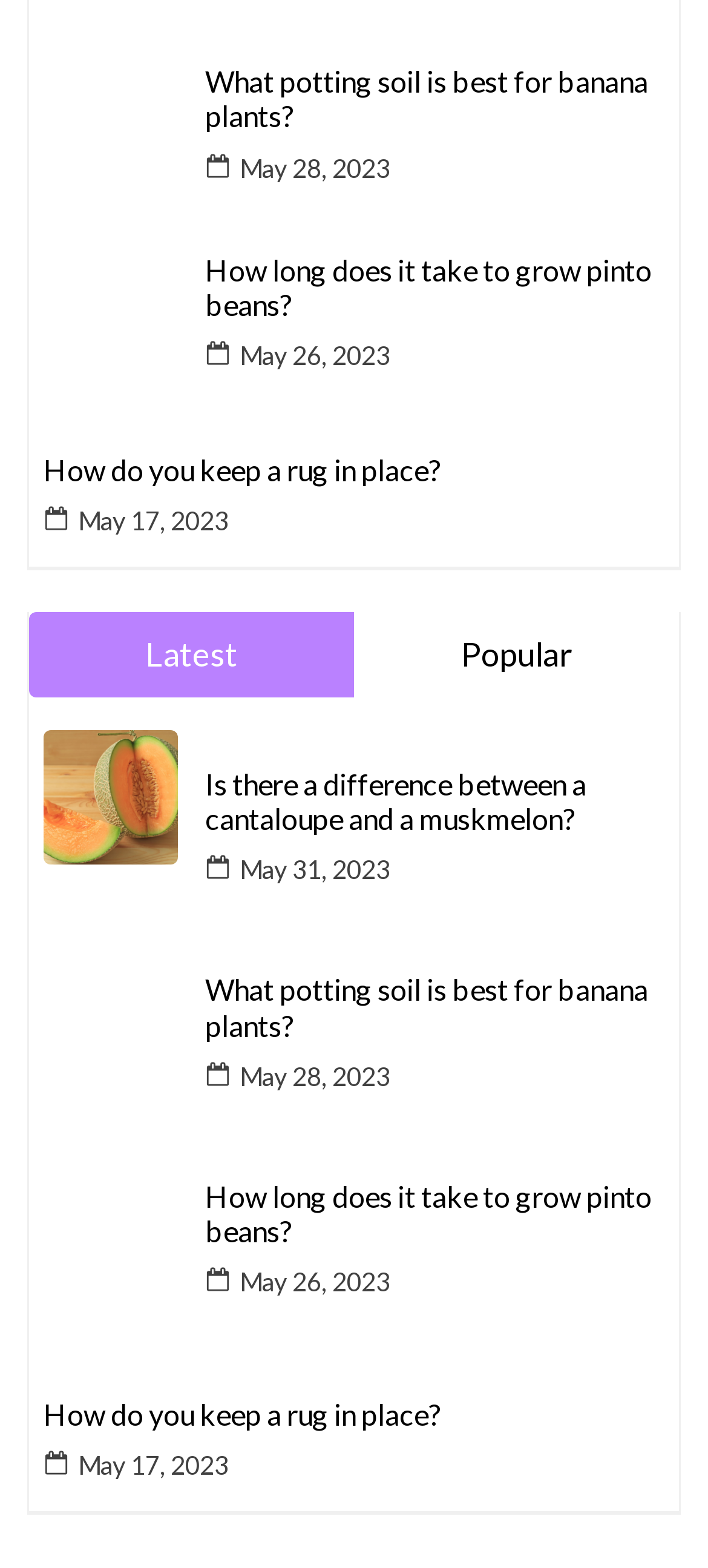Give a one-word or phrase response to the following question: What is the topic of the first article?

banana plants